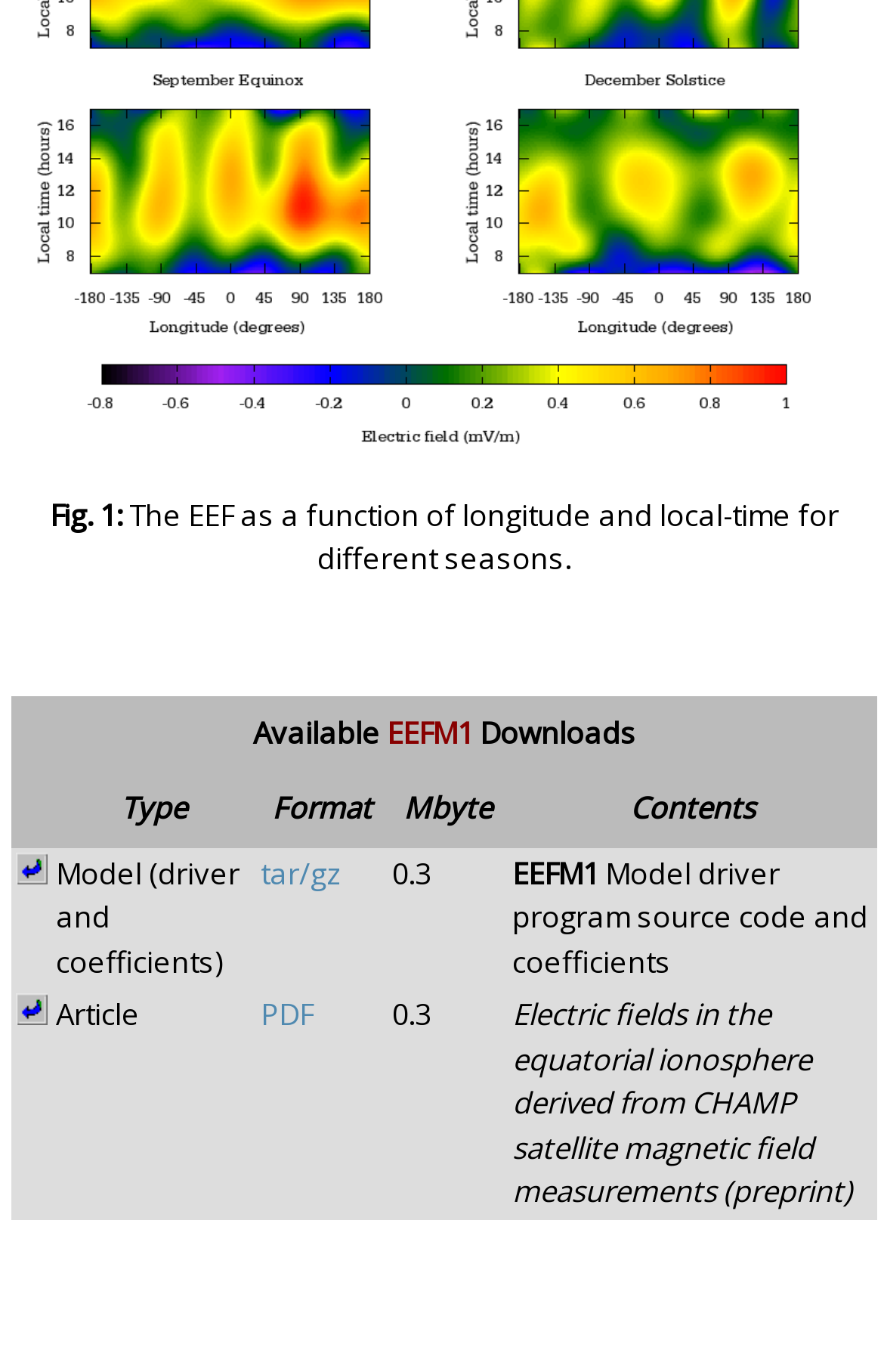Provide a one-word or short-phrase response to the question:
How many columns are in the table?

5